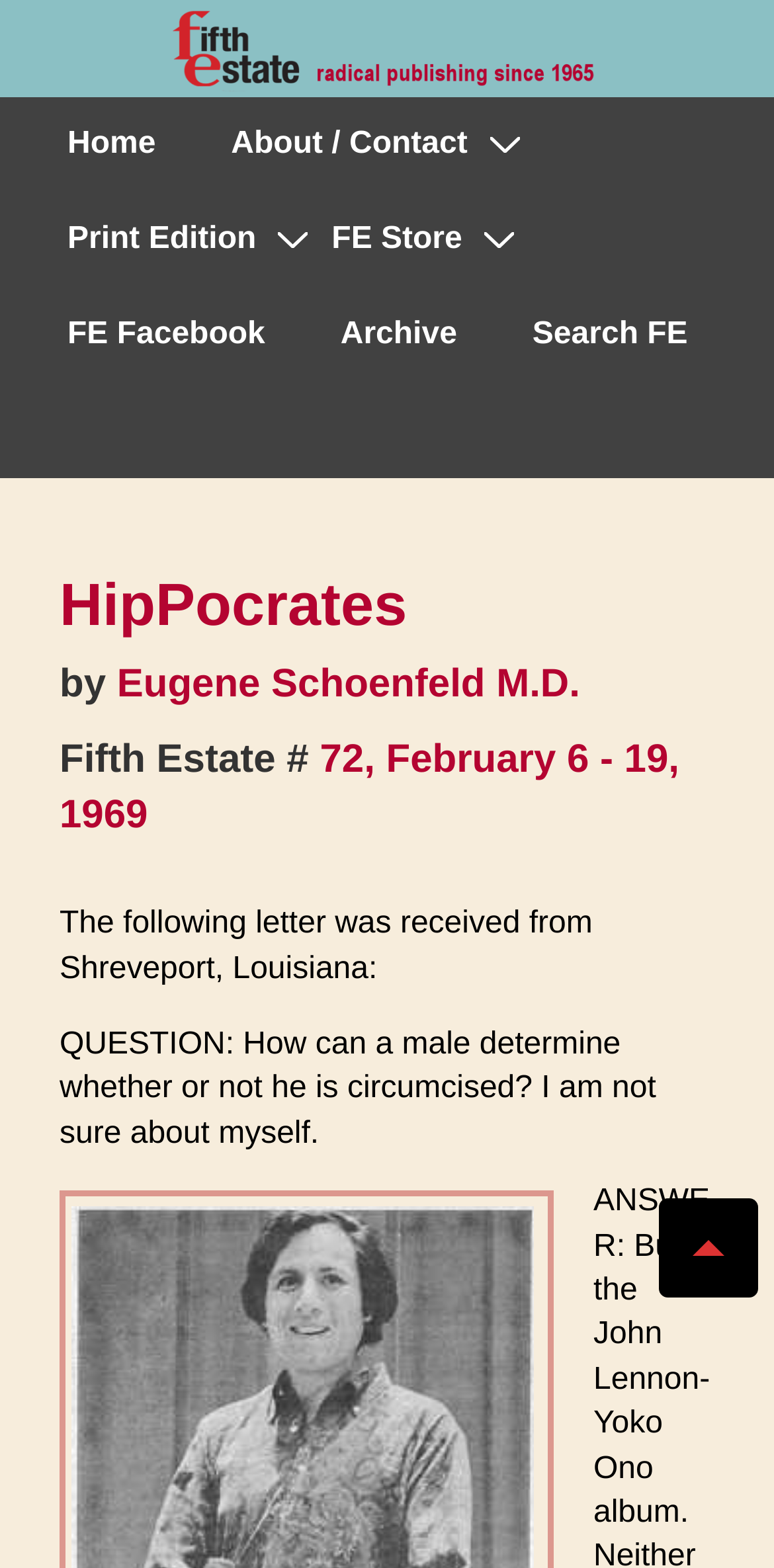Specify the bounding box coordinates of the area to click in order to execute this command: 'Go to Home page'. The coordinates should consist of four float numbers ranging from 0 to 1, and should be formatted as [left, top, right, bottom].

[0.041, 0.062, 0.247, 0.123]